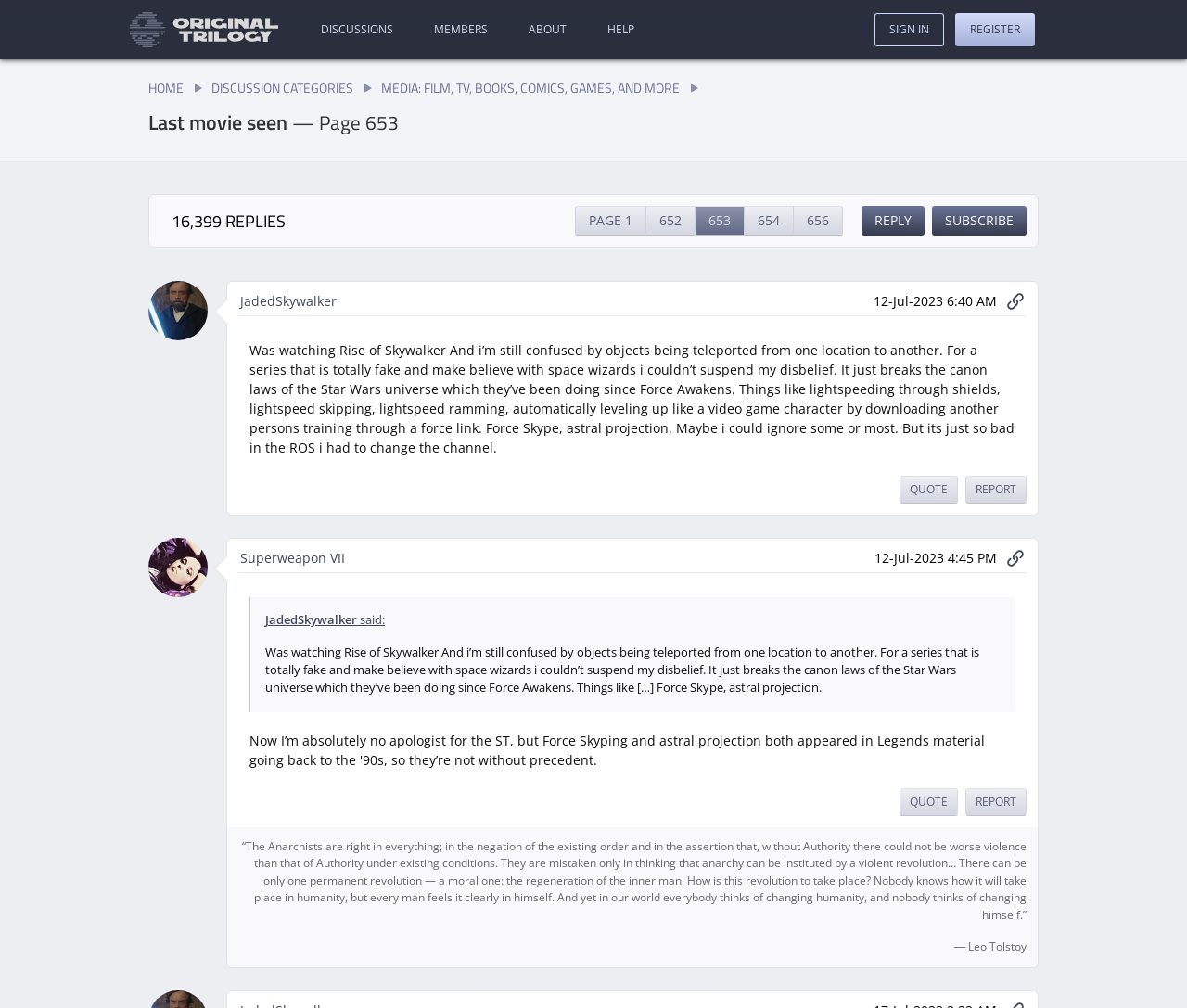Pinpoint the bounding box coordinates of the element you need to click to execute the following instruction: "Explore 'Nine Meals From Anarchy'". The bounding box should be represented by four float numbers between 0 and 1, in the format [left, top, right, bottom].

None